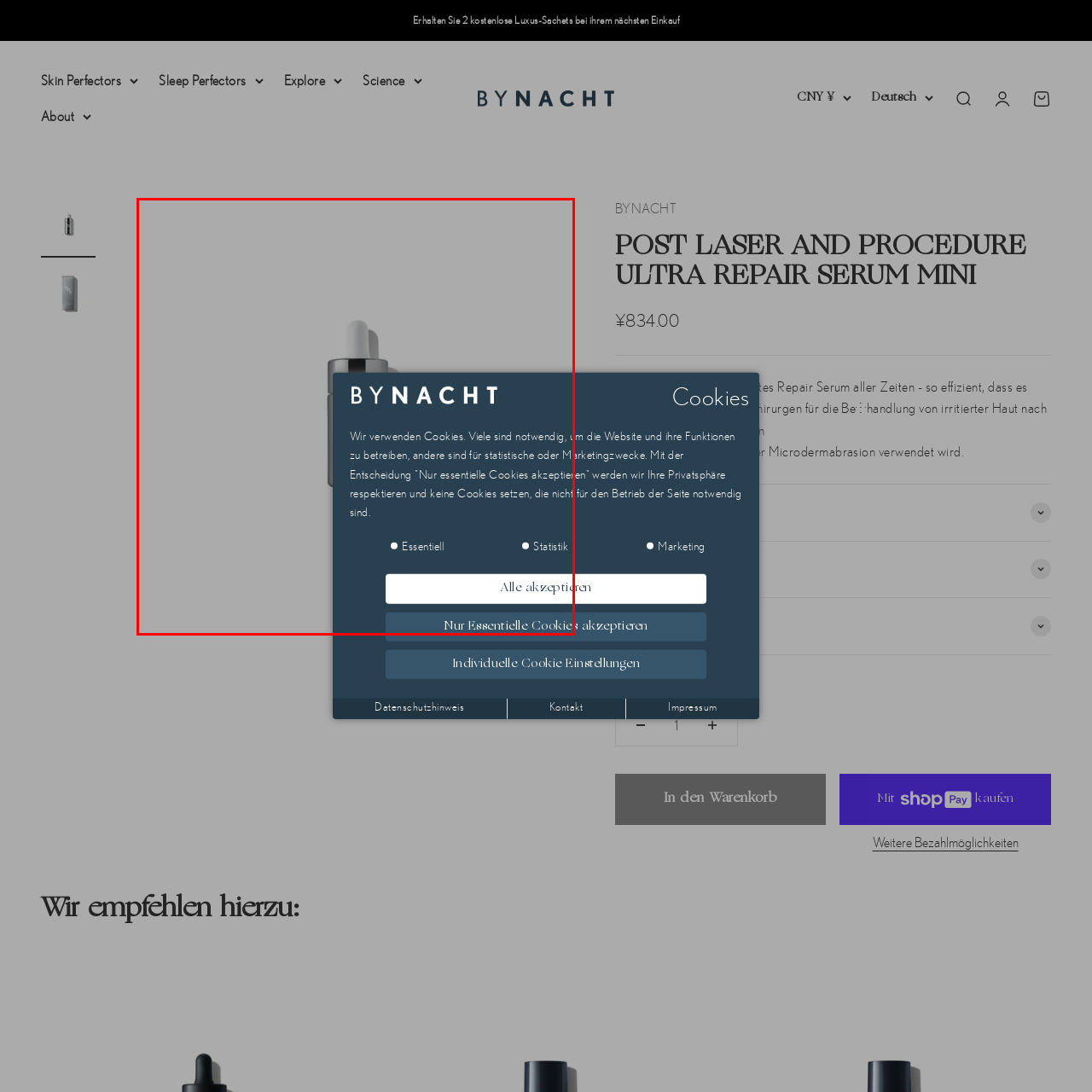Pay attention to the image encased in the red boundary and reply to the question using a single word or phrase:
How many options are provided for cookie acceptance?

Three